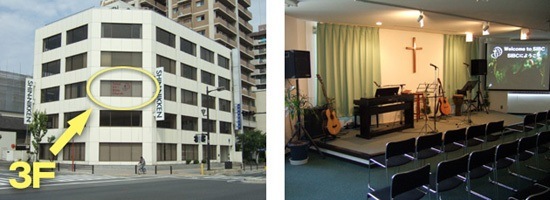Respond to the following question using a concise word or phrase: 
What is displayed on the large screen in the worship area?

Welcome message